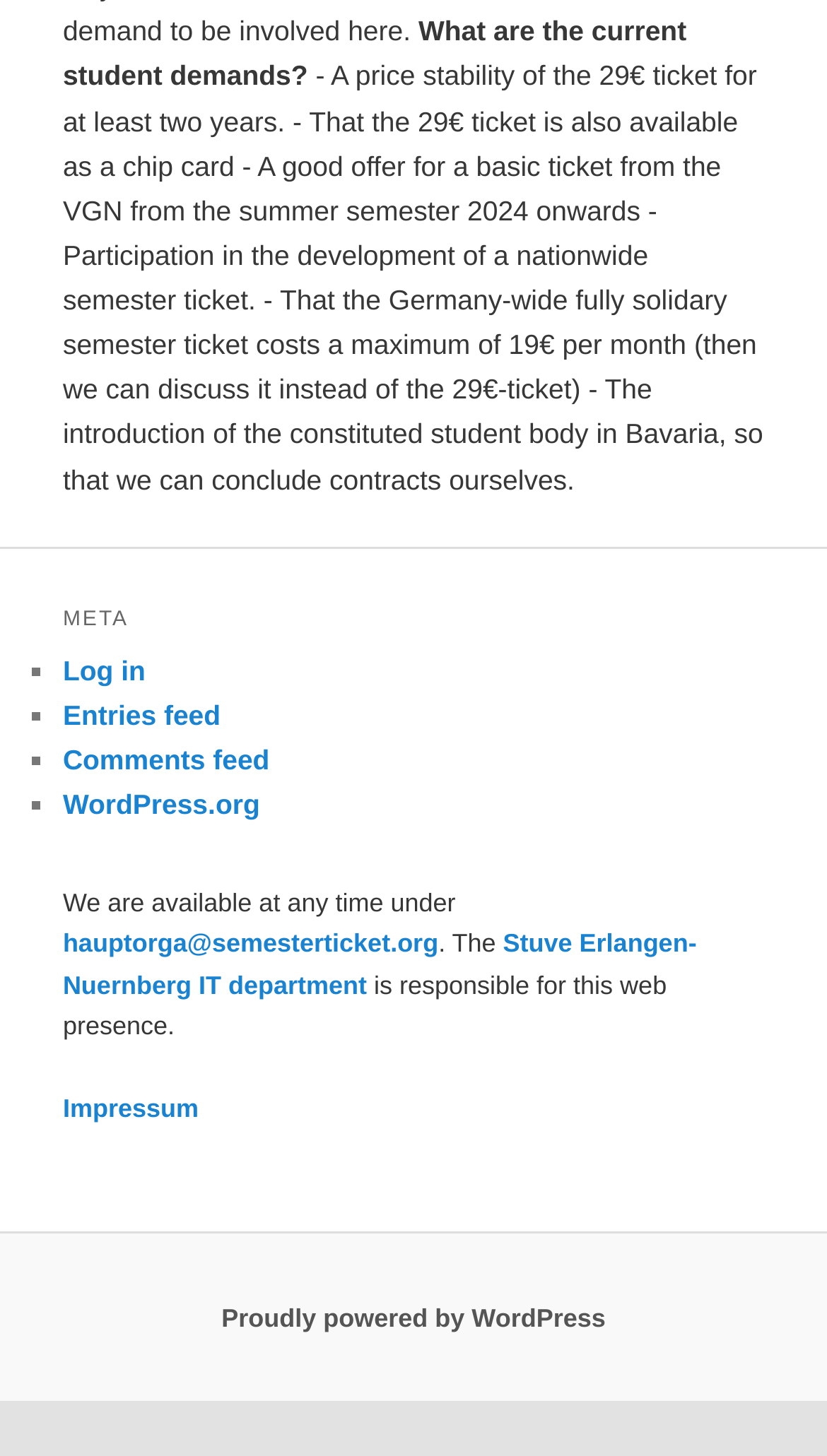Determine the coordinates of the bounding box for the clickable area needed to execute this instruction: "View Entries feed".

[0.076, 0.48, 0.267, 0.502]